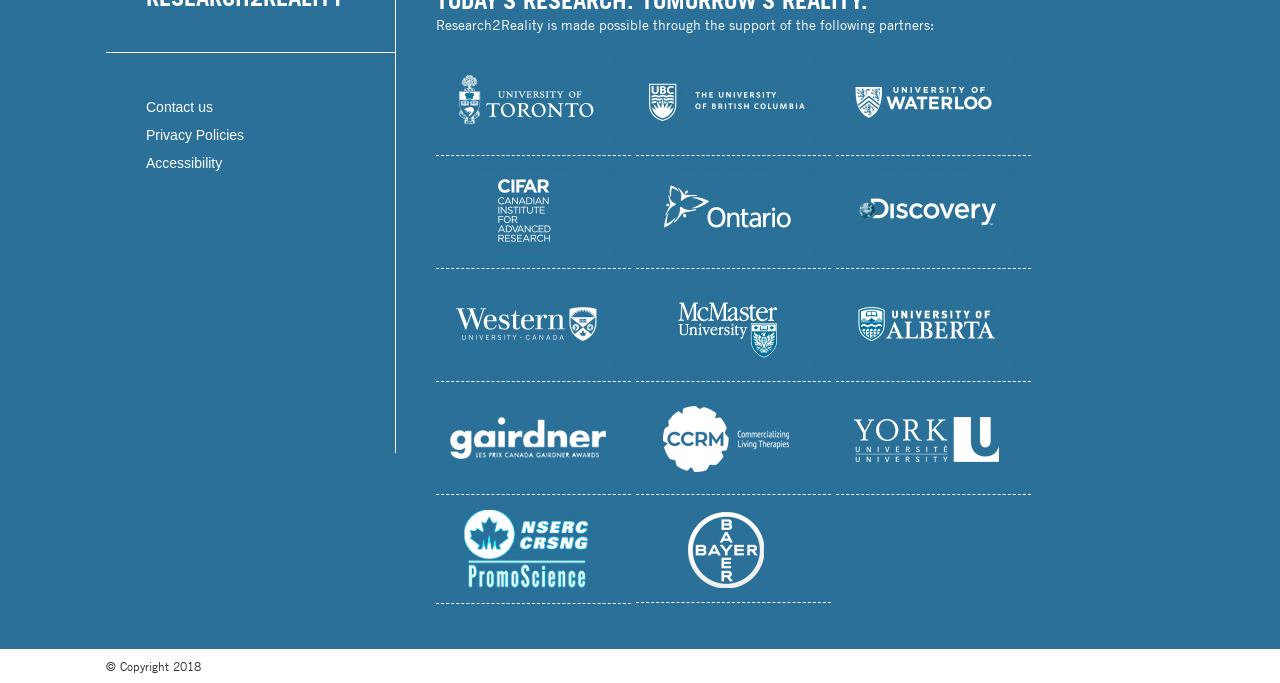Respond to the question below with a single word or phrase:
What type of organizations are partnering with Research2Reality?

Universities and research councils